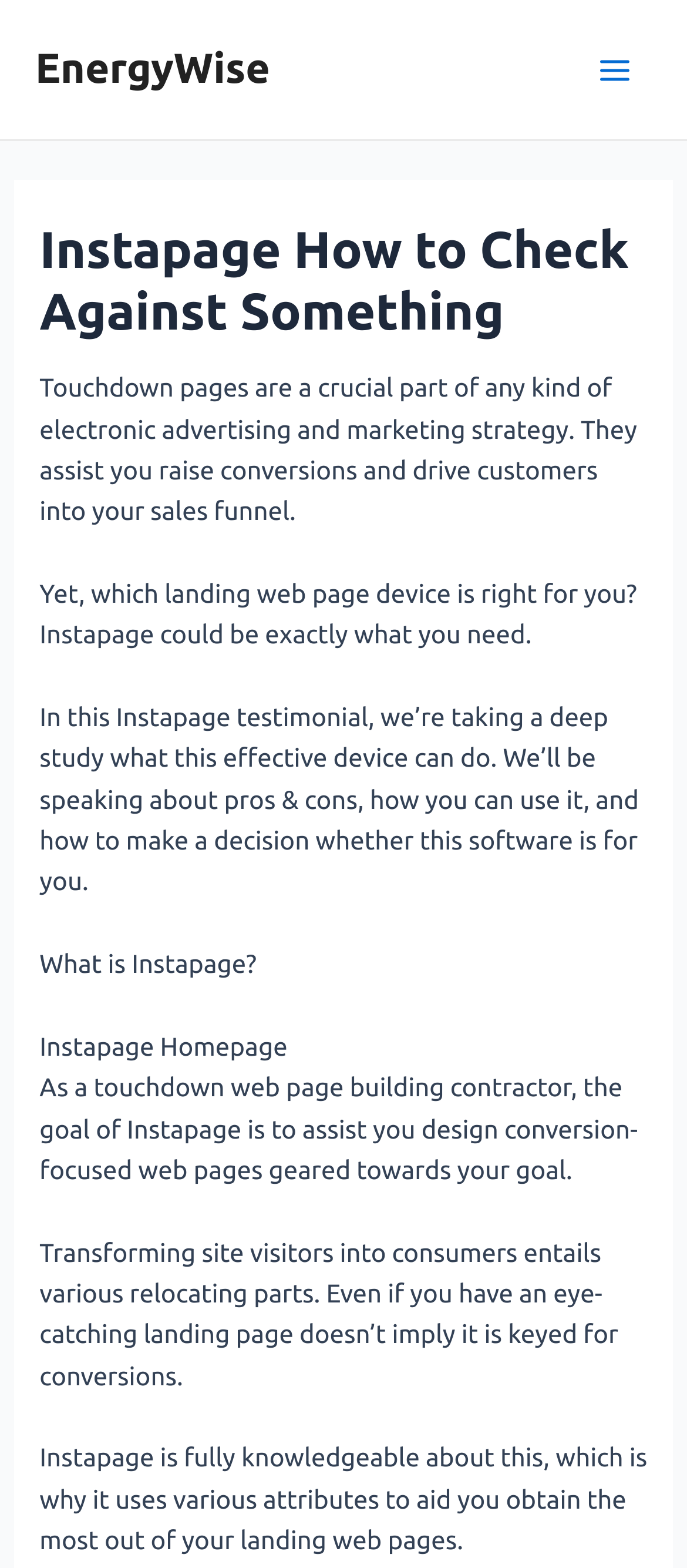Determine the bounding box of the UI element mentioned here: "EnergyWise". The coordinates must be in the format [left, top, right, bottom] with values ranging from 0 to 1.

[0.051, 0.03, 0.393, 0.059]